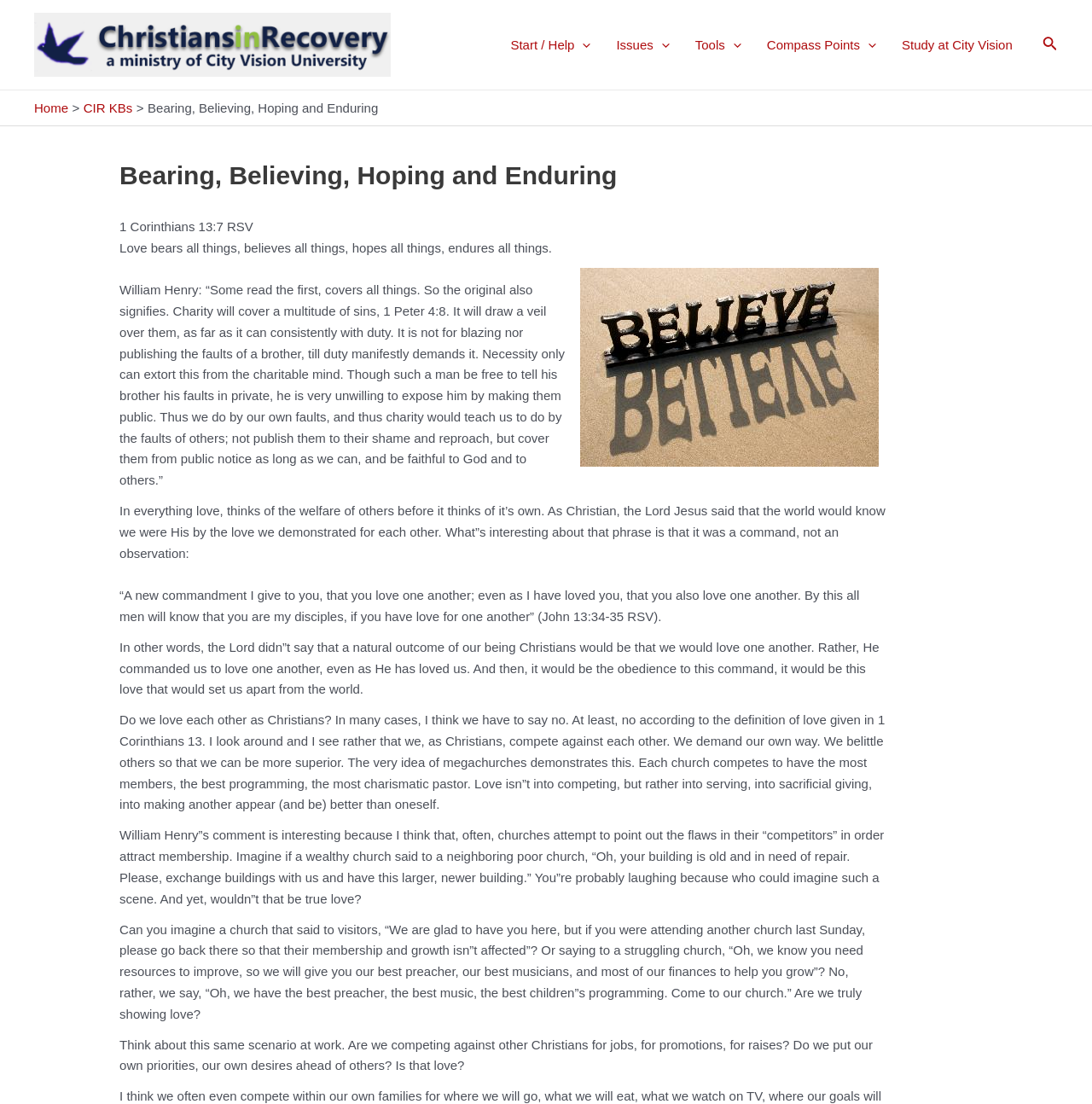Please find the bounding box for the following UI element description. Provide the coordinates in (top-left x, top-left y, bottom-right x, bottom-right y) format, with values between 0 and 1: Compass Points

[0.69, 0.014, 0.814, 0.068]